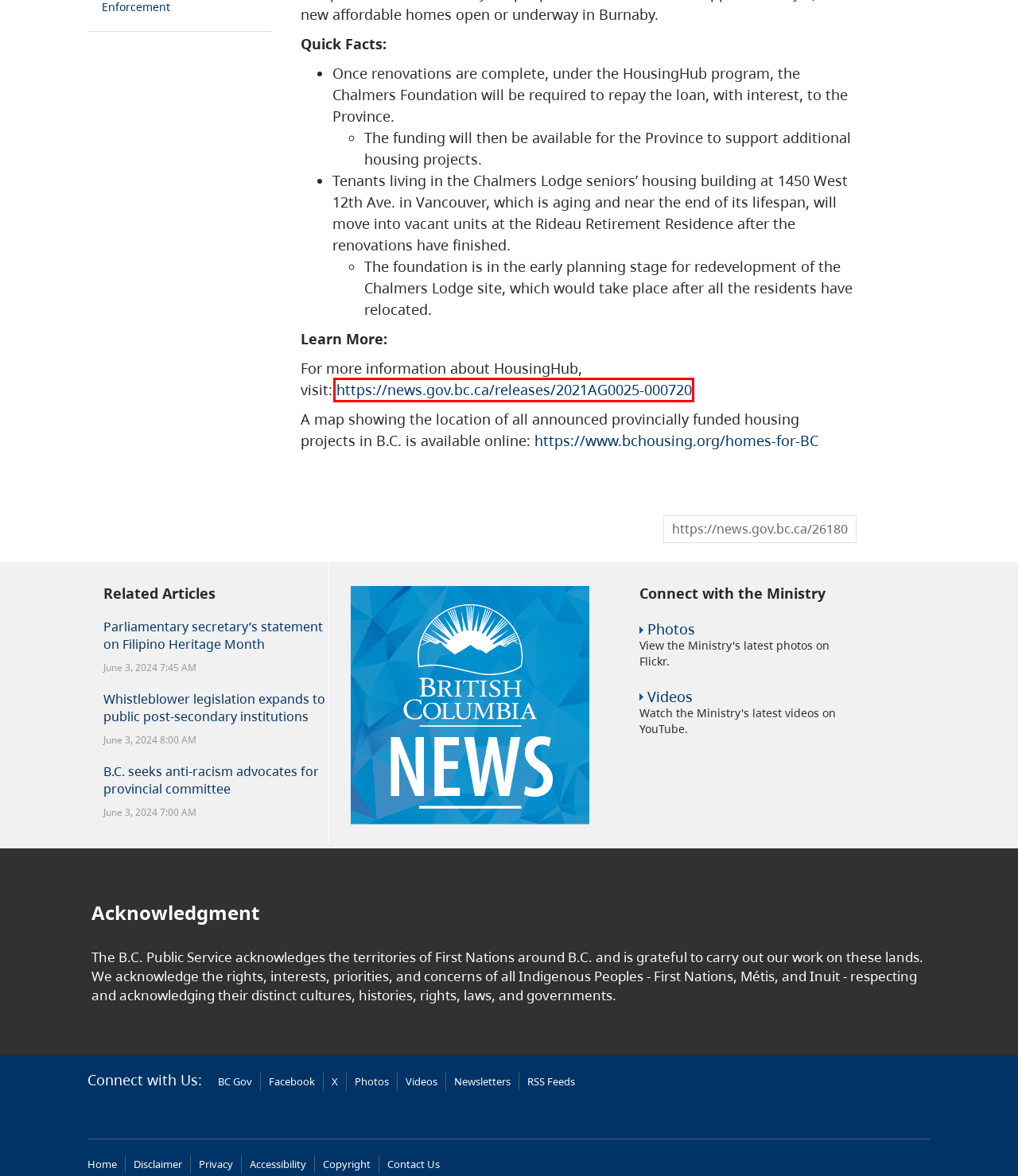Given a screenshot of a webpage with a red rectangle bounding box around a UI element, select the best matching webpage description for the new webpage that appears after clicking the highlighted element. The candidate descriptions are:
A. $2 billion to support thousands of new homes for middle-income families | BC Gov News
B. Disclaimer - Province of British Columbia
C. Accessible government - Province of British Columbia
D. B.C. seeks anti-racism advocates for provincial committee | BC Gov News
E. Whistleblower legislation expands to public post-secondary institutions | BC Gov News
F. Homes for BC - Map of Building Projects Across BC | BC Housing
G. Parliamentary secretary’s statement on Filipino Heritage Month | BC Gov News
H. Copyright - Province of British Columbia

A